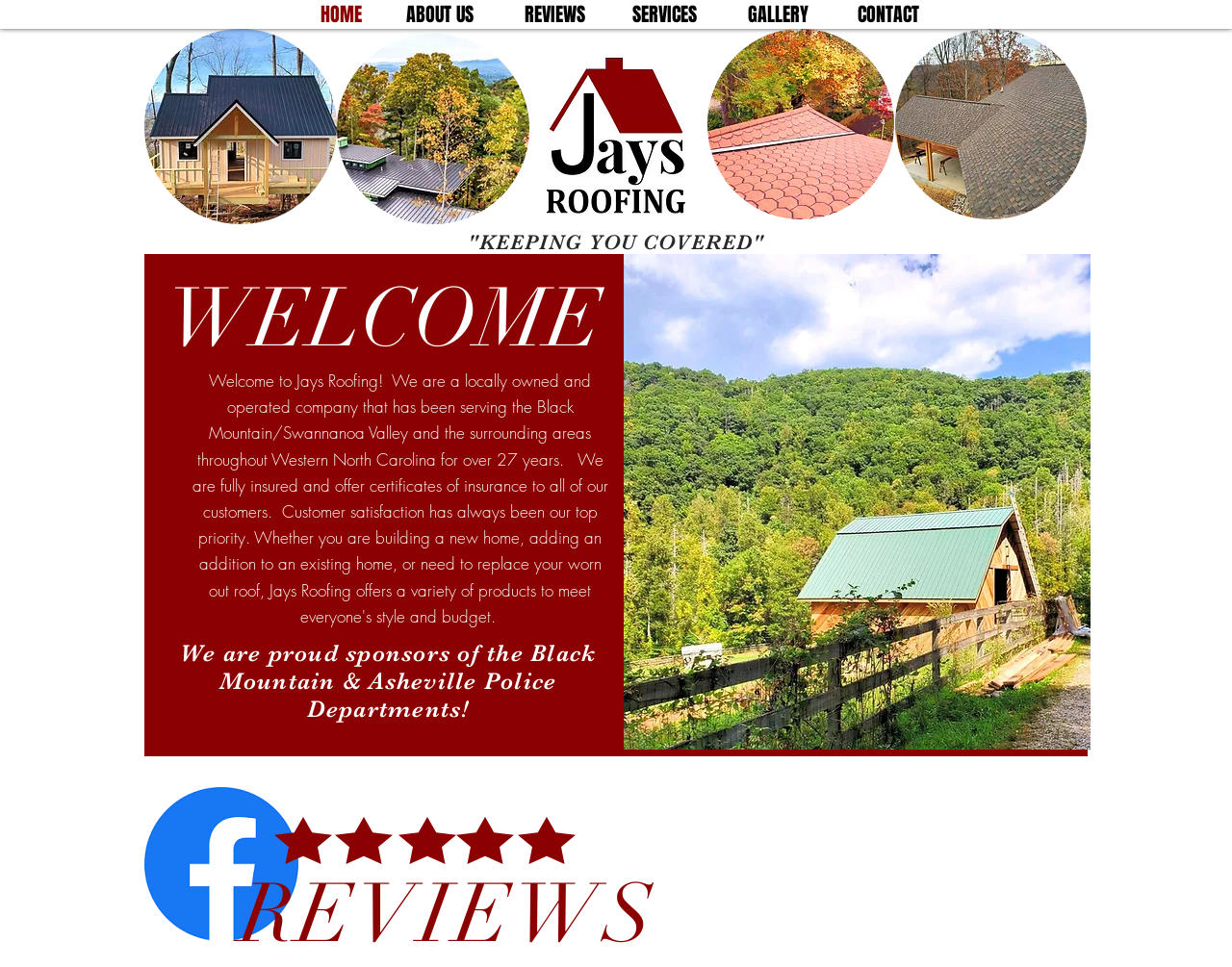Determine the bounding box for the UI element described here: "CONTACT".

[0.668, 0.001, 0.758, 0.03]